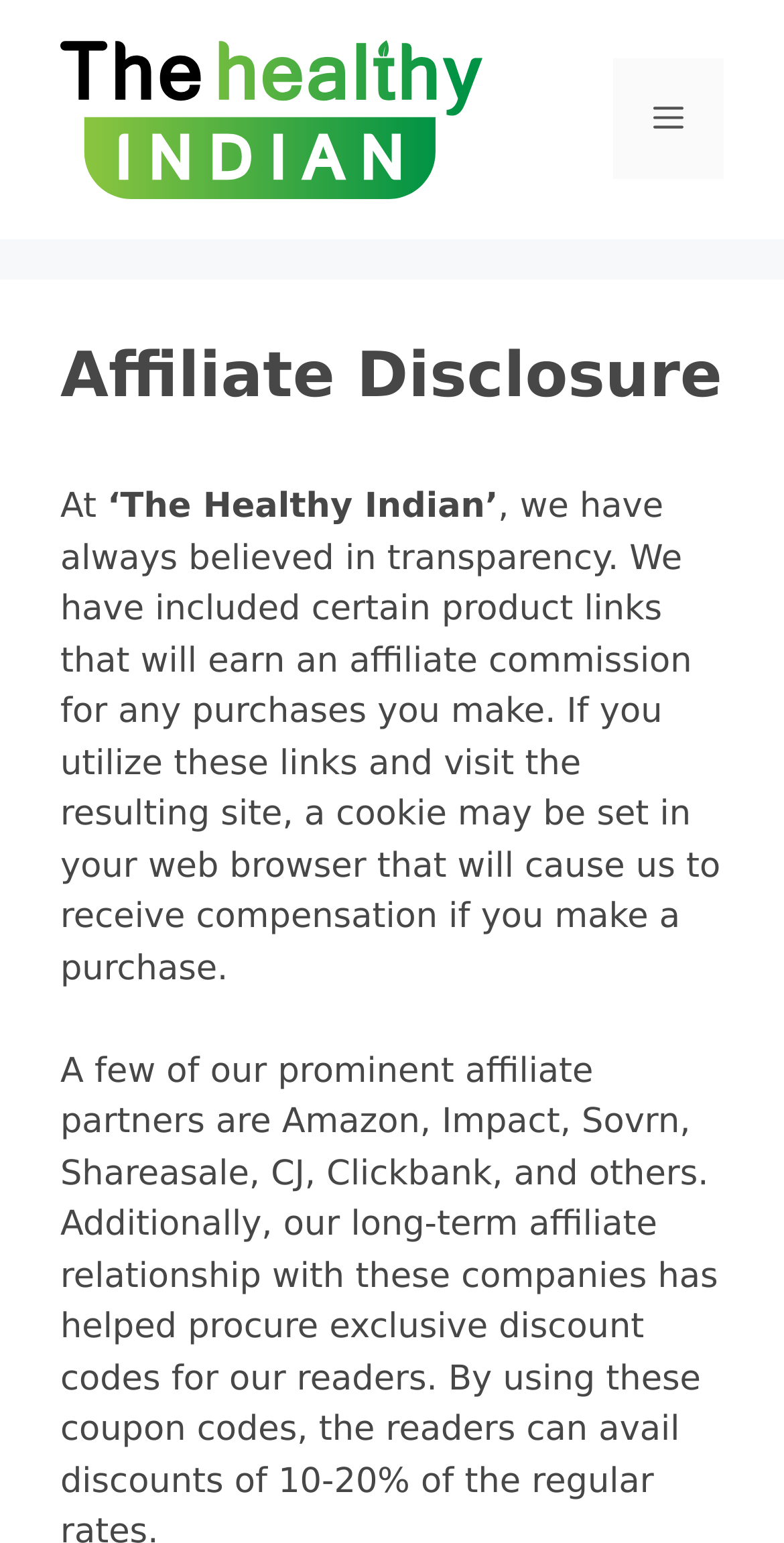Using the provided element description, identify the bounding box coordinates as (top-left x, top-left y, bottom-right x, bottom-right y). Ensure all values are between 0 and 1. Description: Blog

None